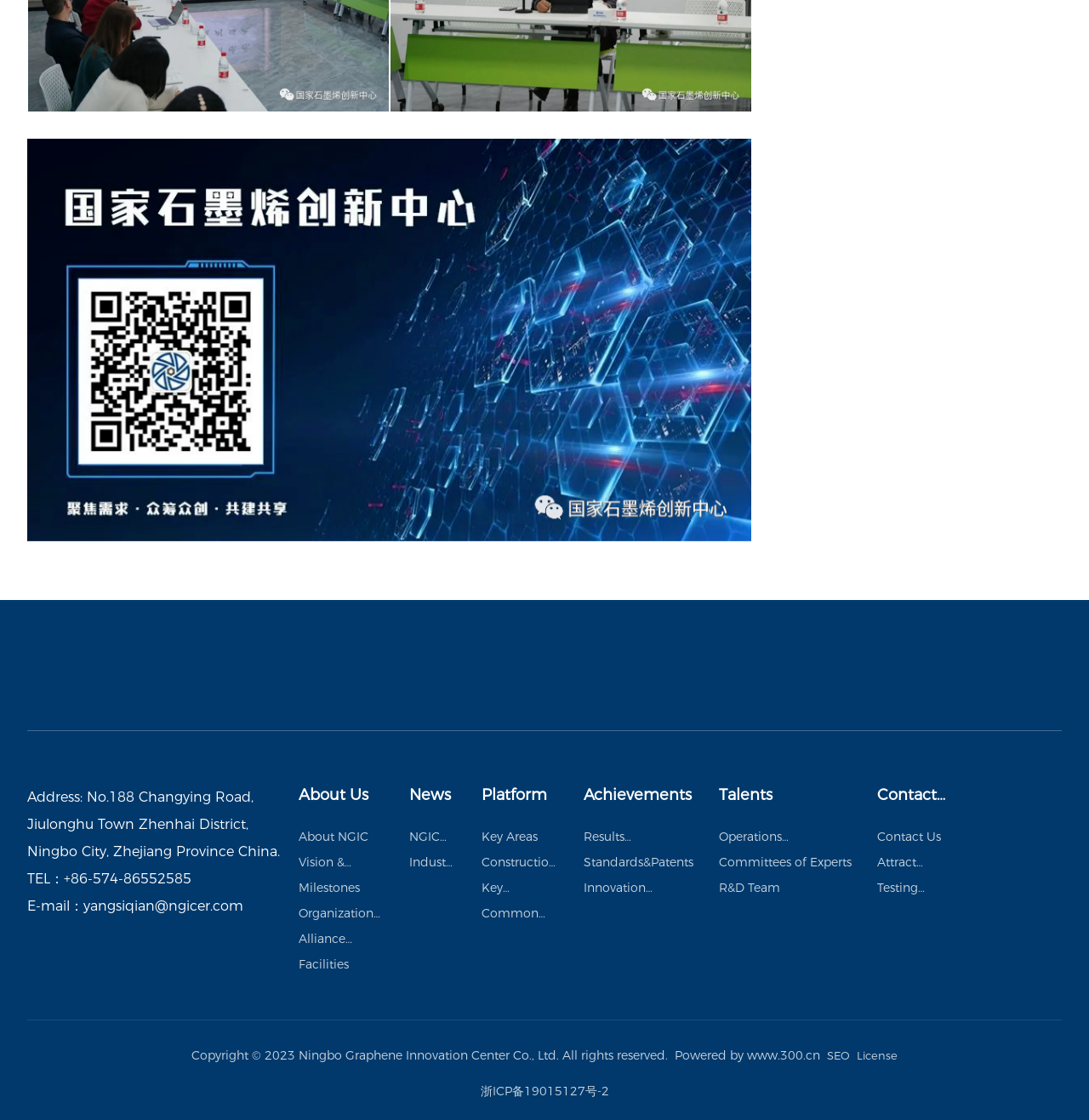Find the bounding box of the element with the following description: "Attract investment and wisdom". The coordinates must be four float numbers between 0 and 1, formatted as [left, top, right, bottom].

[0.805, 0.758, 0.868, 0.781]